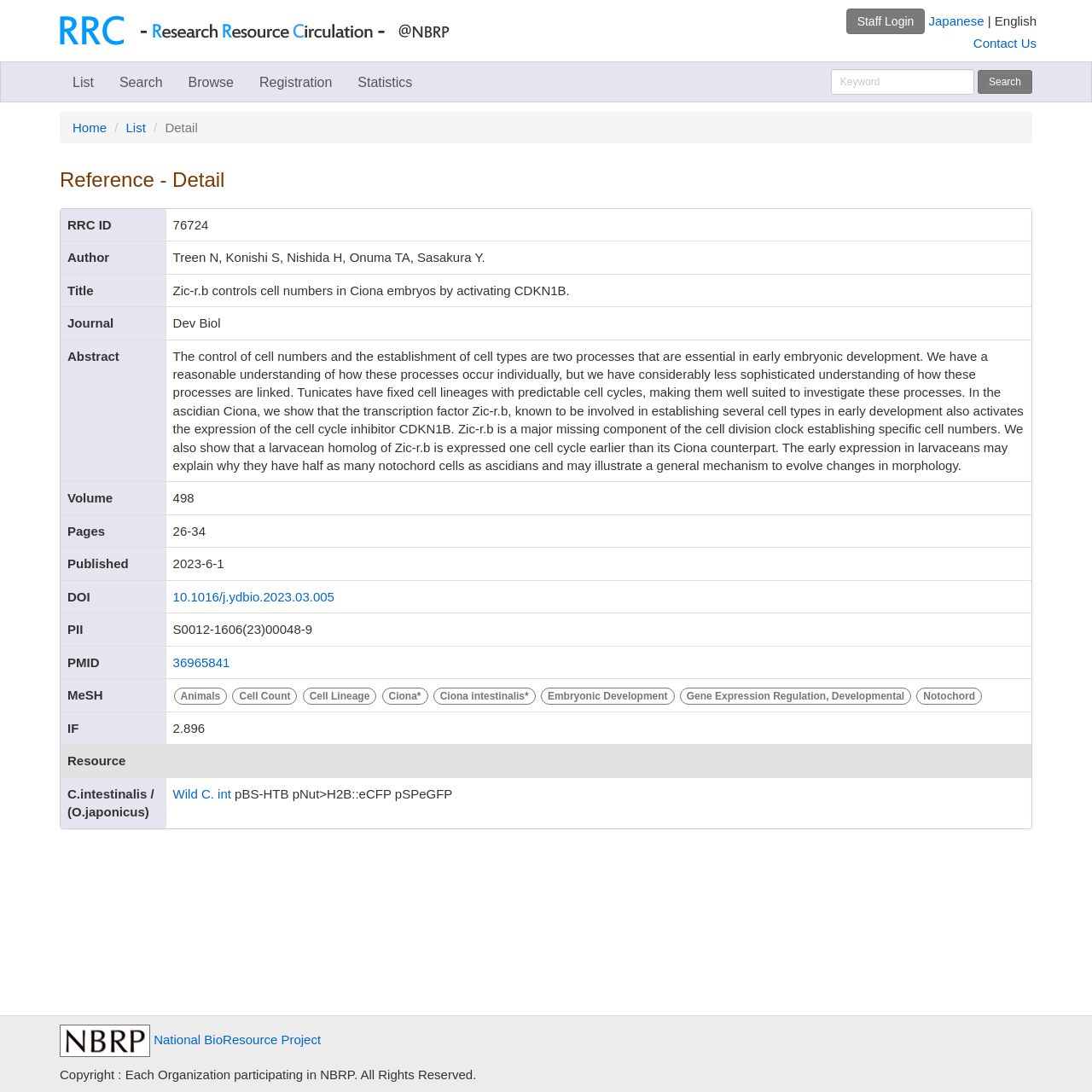Highlight the bounding box coordinates of the element you need to click to perform the following instruction: "Contact us."

[0.891, 0.033, 0.949, 0.046]